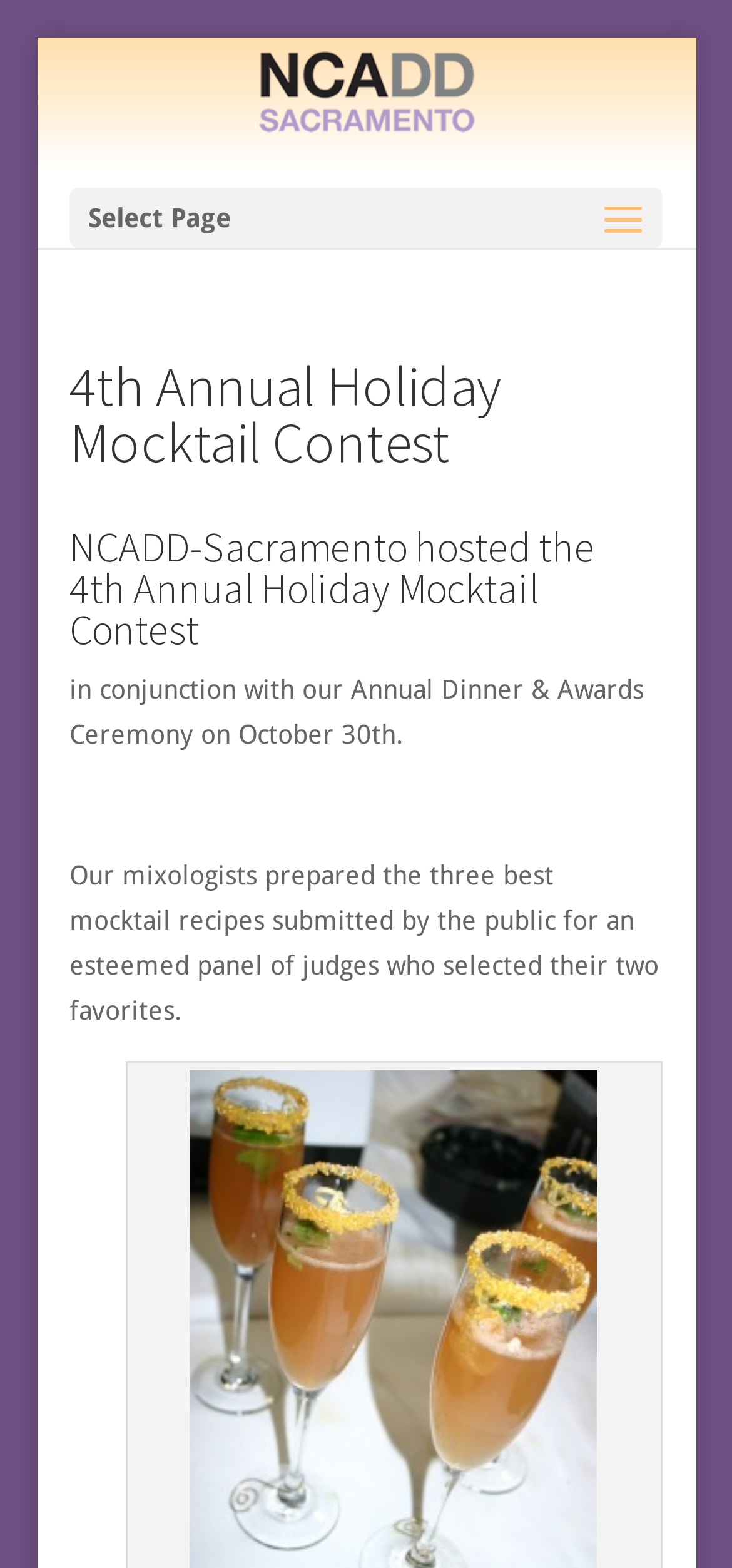Summarize the contents and layout of the webpage in detail.

The webpage is about the 4th Annual Holiday Mocktail Contest. At the top left, there is a link to "NCADDSacramento" accompanied by an image with the same name, which is slightly larger than the link. Below this, there is a static text "Select Page" positioned at the top center of the page.

The main content of the page is divided into three sections. The first section is a heading that repeats the title "4th Annual Holiday Mocktail Contest" and spans across the top of the page. Below this, there is another heading that provides more information about the event, stating that "NCADD-Sacramento hosted the 4th Annual Holiday Mocktail Contest" along with the date and occasion of the event.

The third section is a paragraph of text that explains the process of the contest, where mixologists prepared the top three mocktail recipes submitted by the public, and a panel of judges selected their two favorite recipes. This text is positioned at the bottom center of the page.